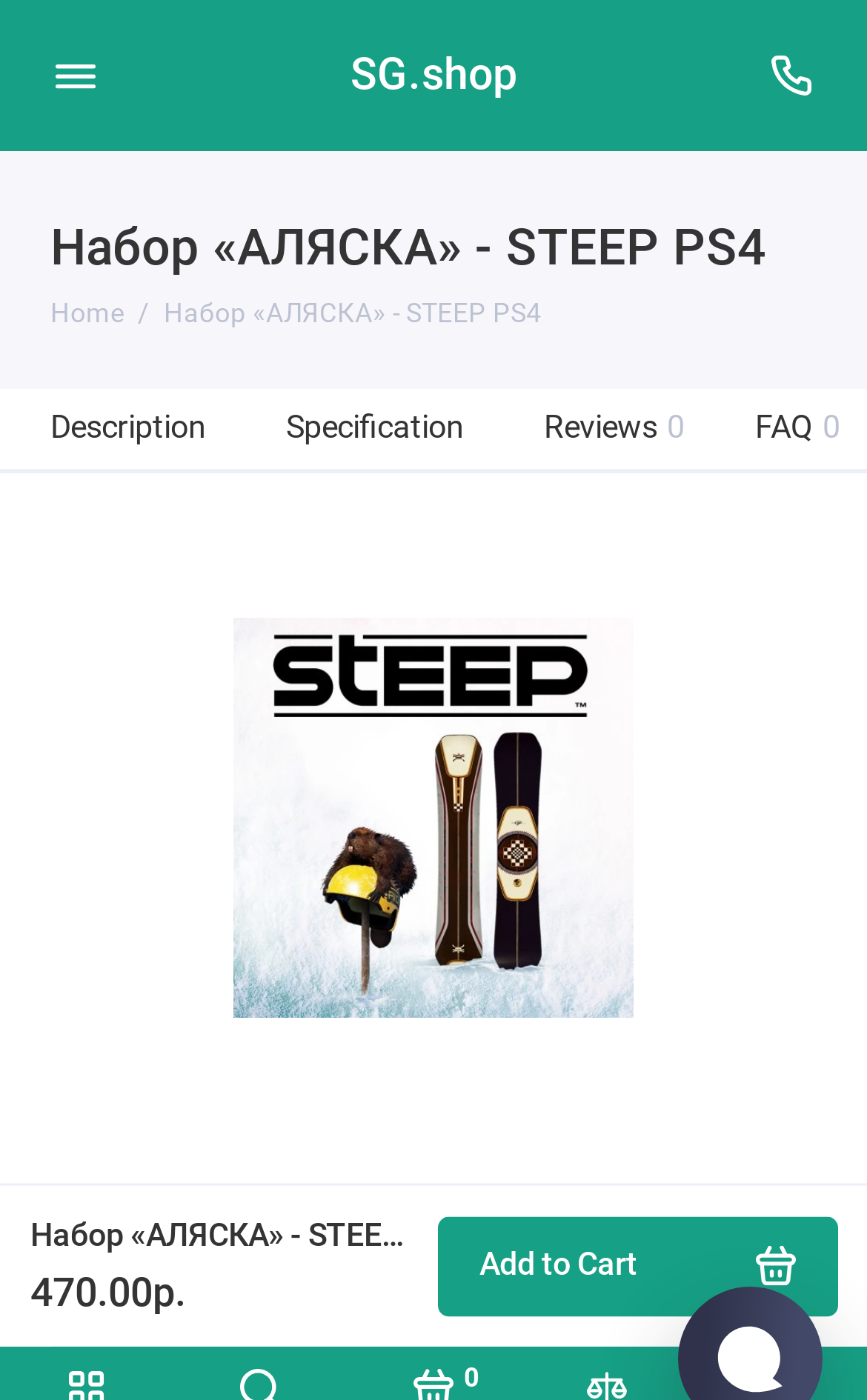What is the type of the button with the text 'Add to Cart'?
Using the image, give a concise answer in the form of a single word or short phrase.

Button